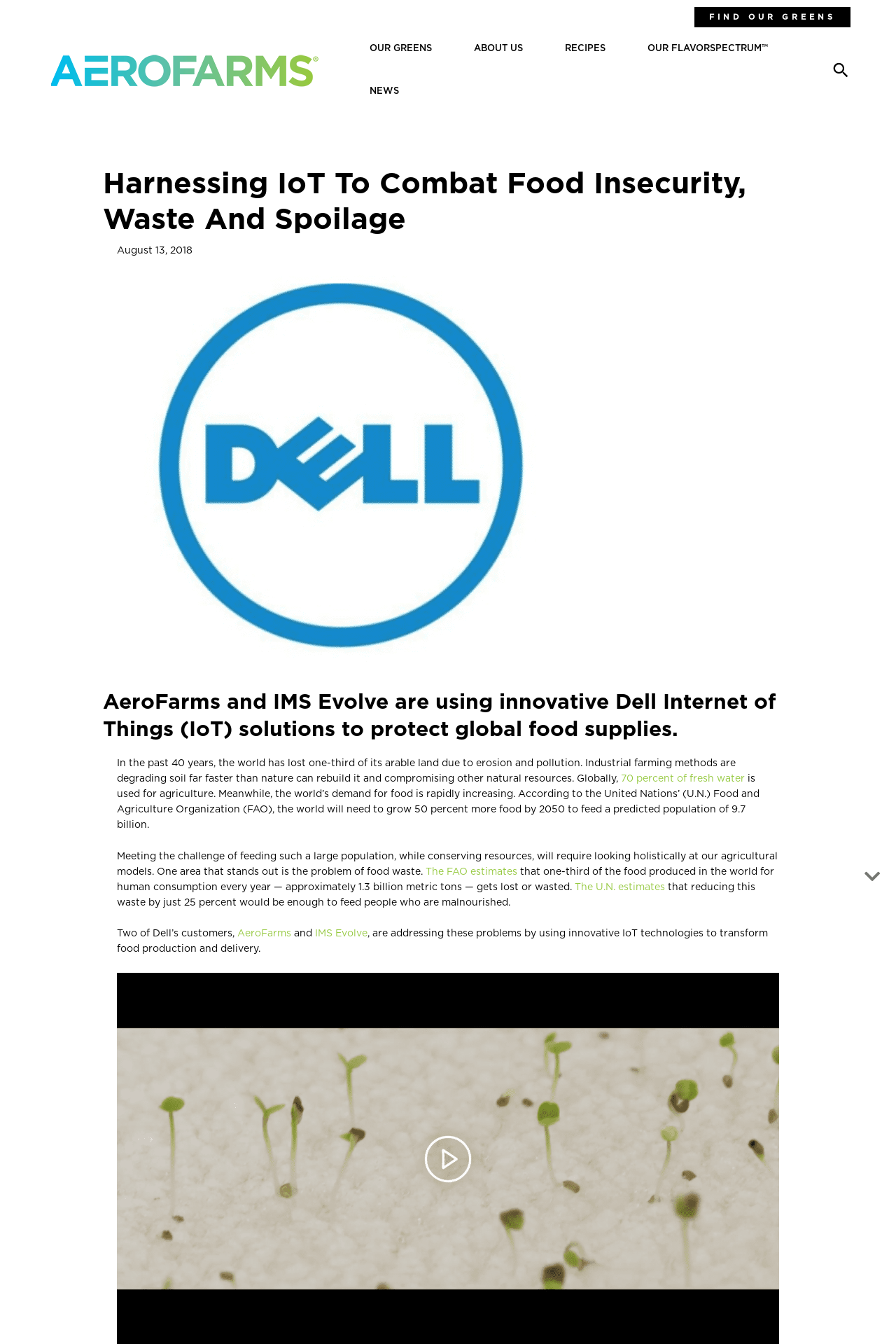What percentage of fresh water is used for agriculture?
Answer the question with a single word or phrase by looking at the picture.

70 percent